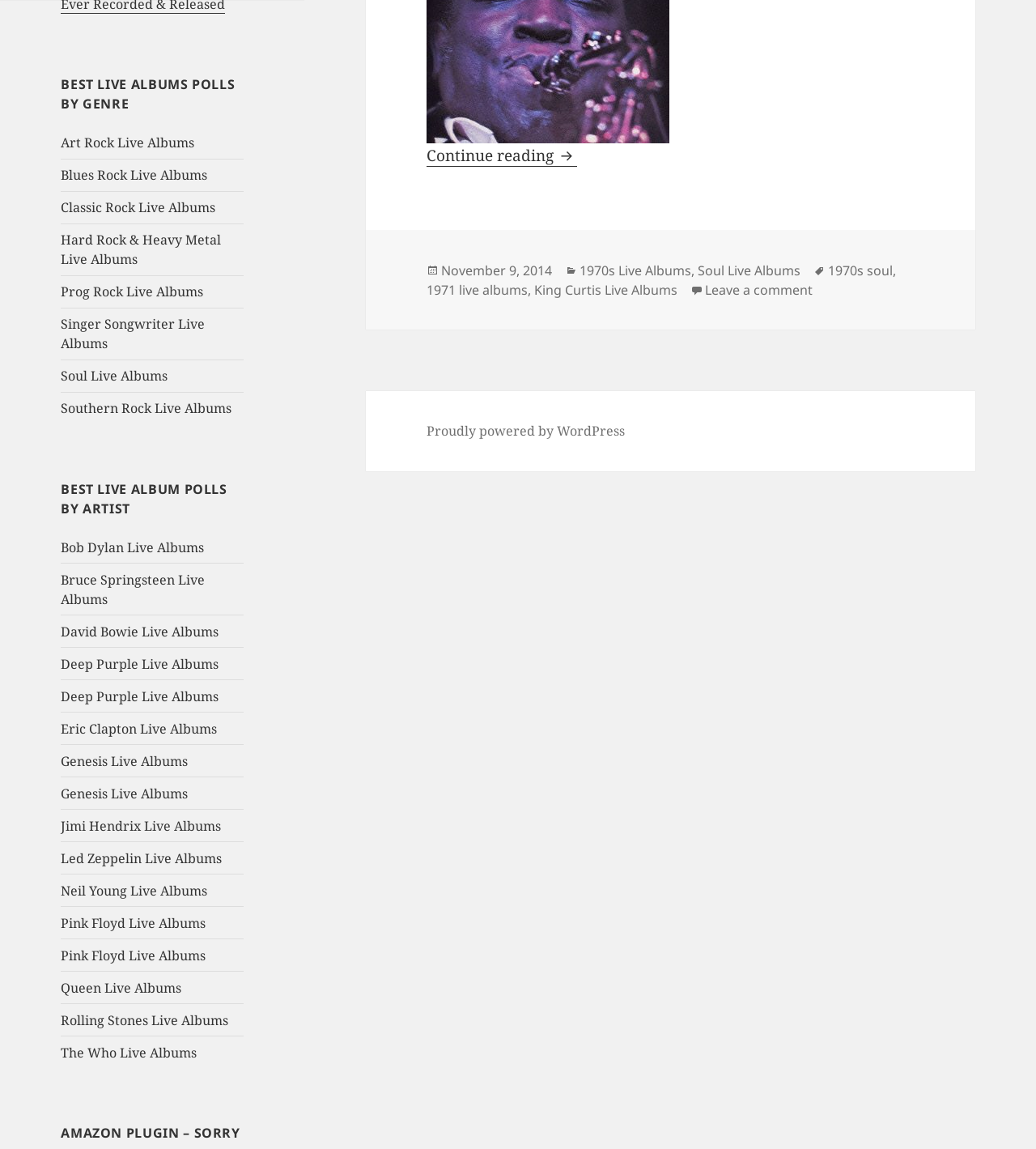Provide your answer in one word or a succinct phrase for the question: 
What is the date of posting mentioned in the footer section?

November 9, 2014